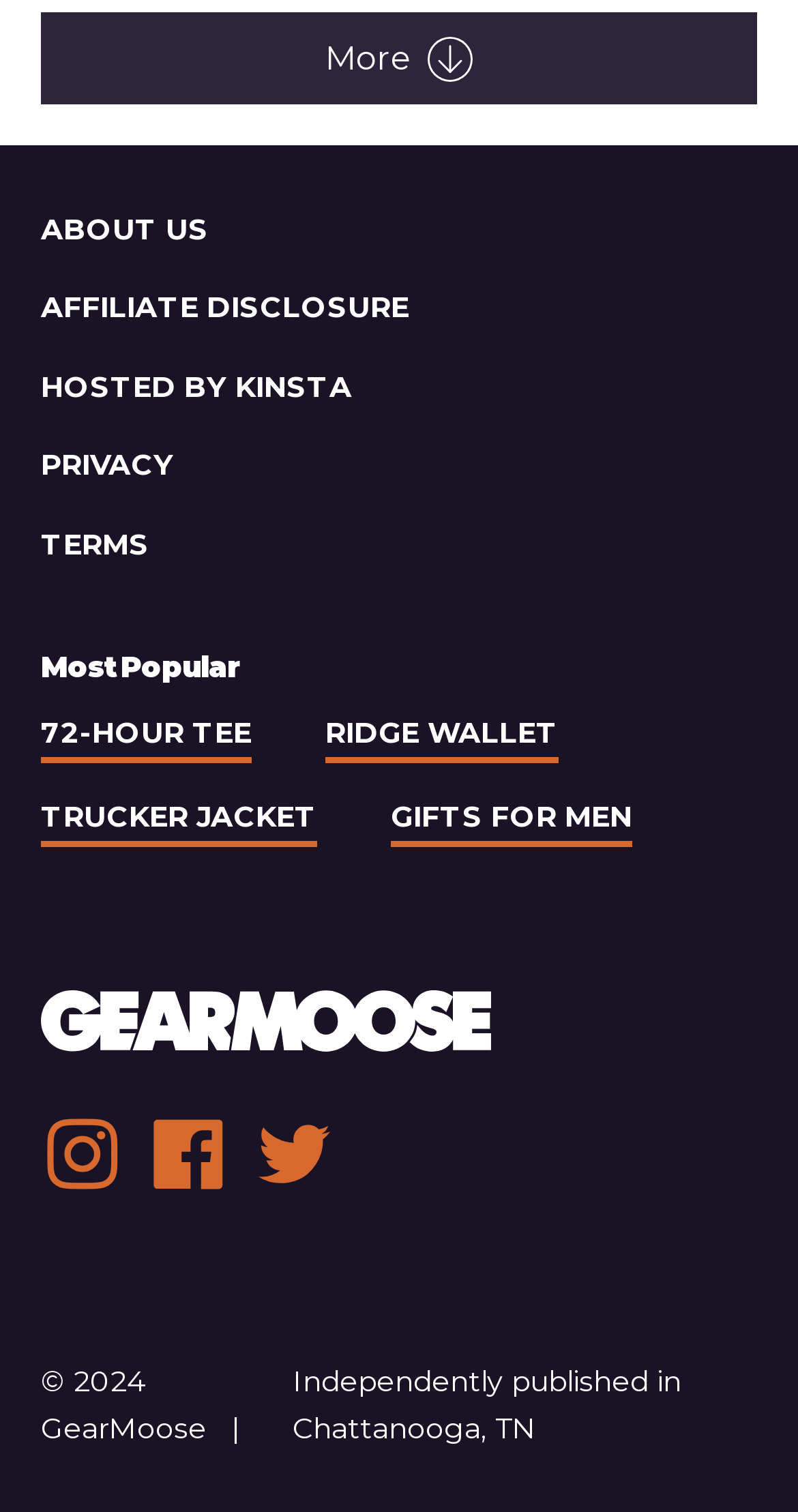Determine the bounding box coordinates of the region to click in order to accomplish the following instruction: "View 'Most Popular' categories". Provide the coordinates as four float numbers between 0 and 1, specifically [left, top, right, bottom].

[0.051, 0.429, 0.949, 0.454]